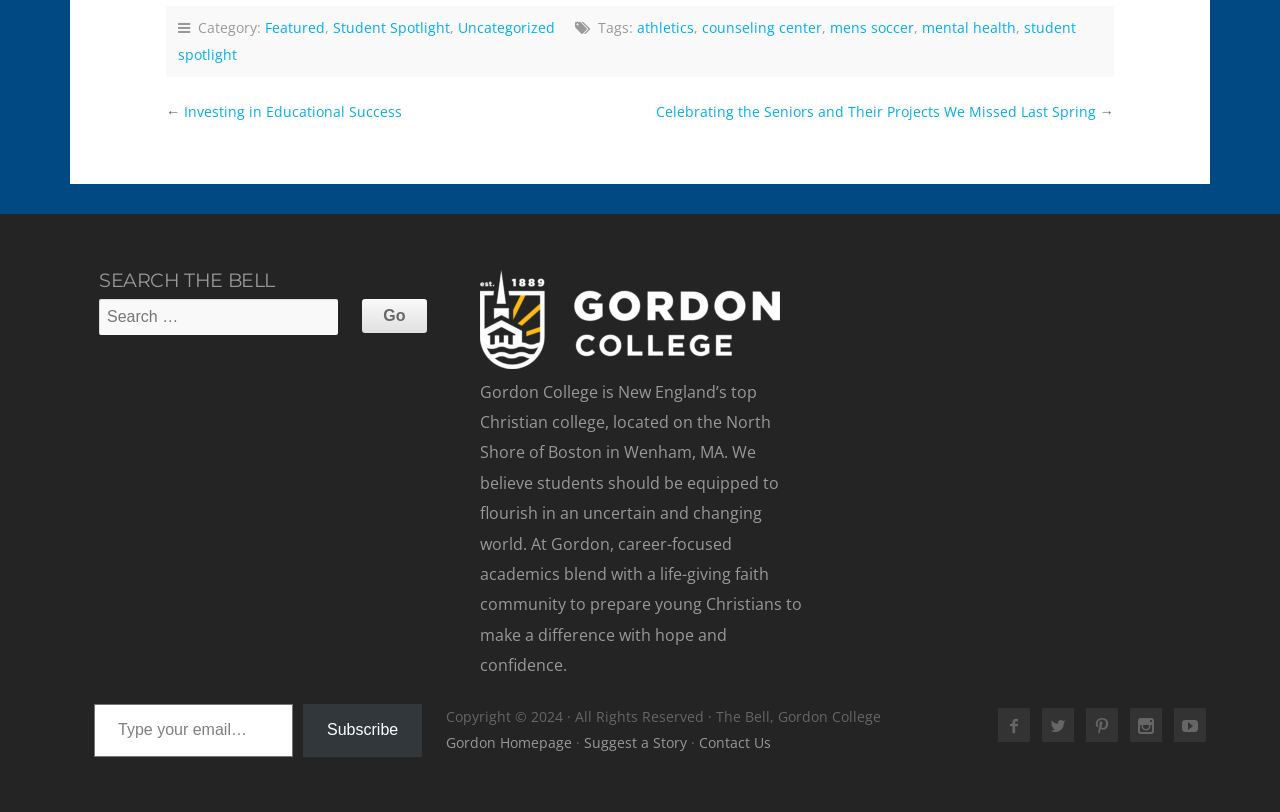Provide the bounding box coordinates of the UI element that matches the description: "Investing in Educational Success".

[0.144, 0.126, 0.314, 0.149]